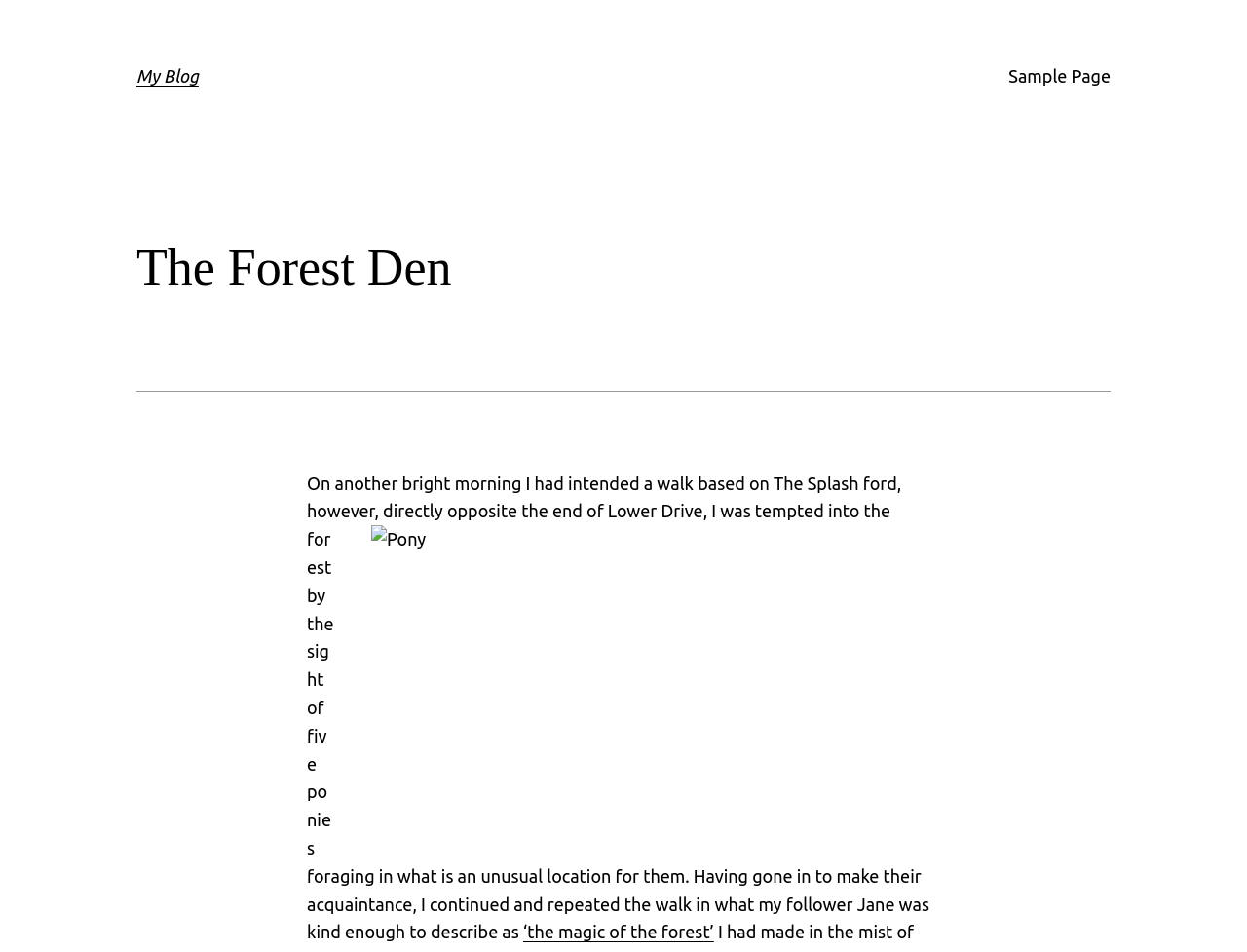What is the subject of the image?
Please answer the question with as much detail as possible using the screenshot.

The image element has a description 'Pony', which suggests that the subject of the image is a pony.